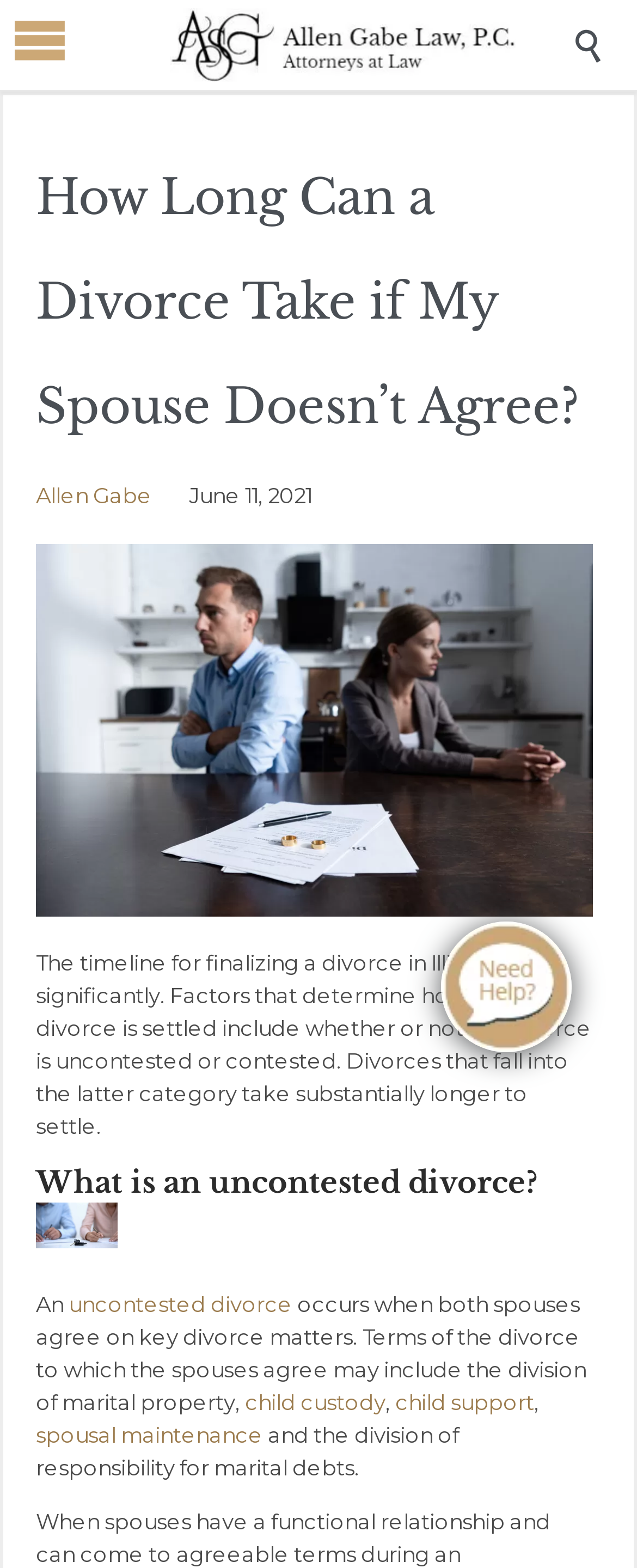Give a detailed account of the webpage.

The webpage is about divorce law, specifically discussing the timeline for finalizing a divorce in Illinois. At the top left, there is a link to "Allen Gabe Law – Blog" accompanied by an image with the same name. To the right of this link, there is a button with an icon. 

Below the top section, there is a header that spans almost the entire width of the page, containing a heading that asks "How Long Can a Divorce Take if My Spouse Doesn’t Agree?" with a link to the same title. Underneath this header, there is a link to "Allen Gabe" and a text indicating the date "June 11, 2021". 

To the right of the date, there is a large image depicting a stressed couple after divorce. Below this image, there is a block of text that explains how the timeline for finalizing a divorce in Illinois varies significantly, depending on whether the divorce is uncontested or contested. 

Further down, there is a heading that asks "What is an uncontested divorce?" accompanied by an image of a divorcing couple signing paperwork with car keys on a table. The text below this heading explains that an uncontested divorce occurs when both spouses agree on key divorce matters, including the division of marital property, child custody, child support, spousal maintenance, and the division of responsibility for marital debts. 

There are several links within this text, including "uncontested divorce", "child custody", "child support", and "spousal maintenance". At the bottom right, there is a small "X" button and another icon.